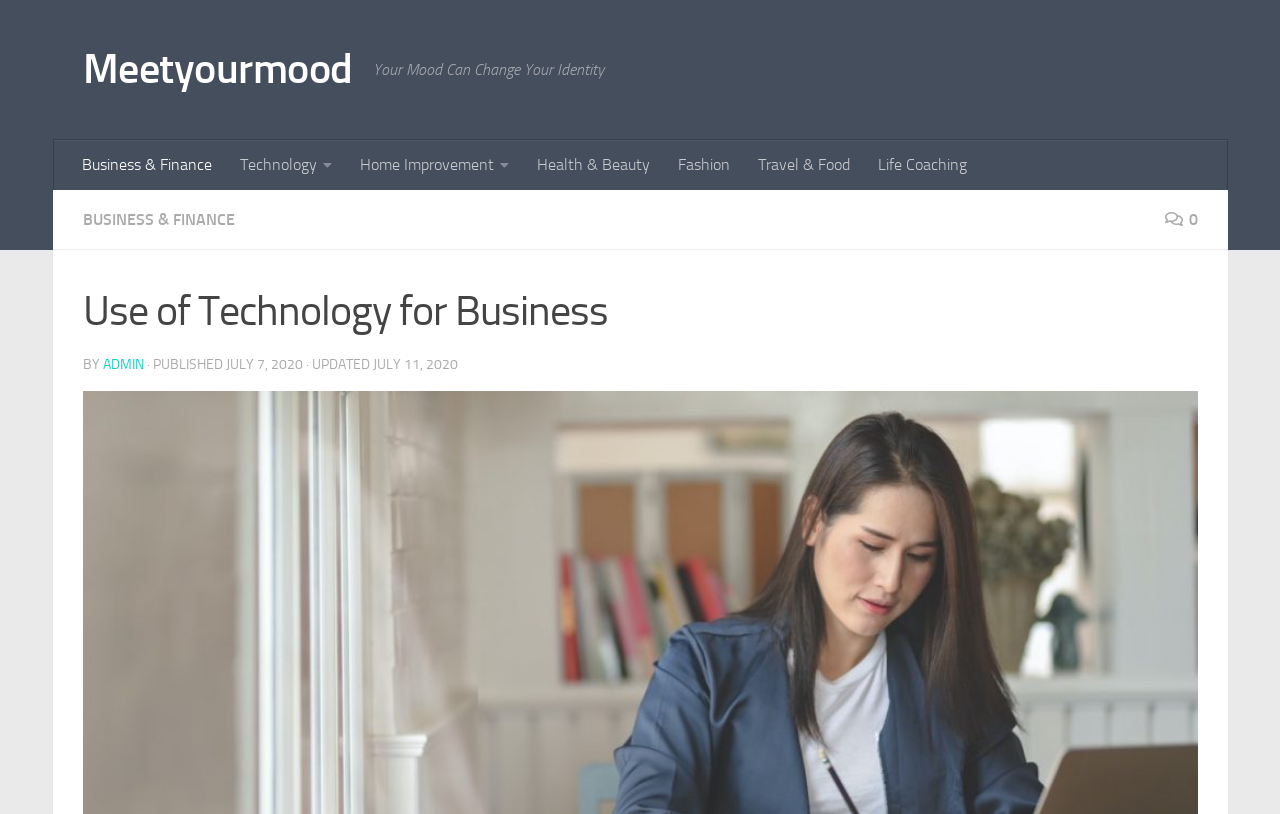Identify the bounding box coordinates for the region of the element that should be clicked to carry out the instruction: "go to Meetyourmood homepage". The bounding box coordinates should be four float numbers between 0 and 1, i.e., [left, top, right, bottom].

[0.064, 0.049, 0.275, 0.123]